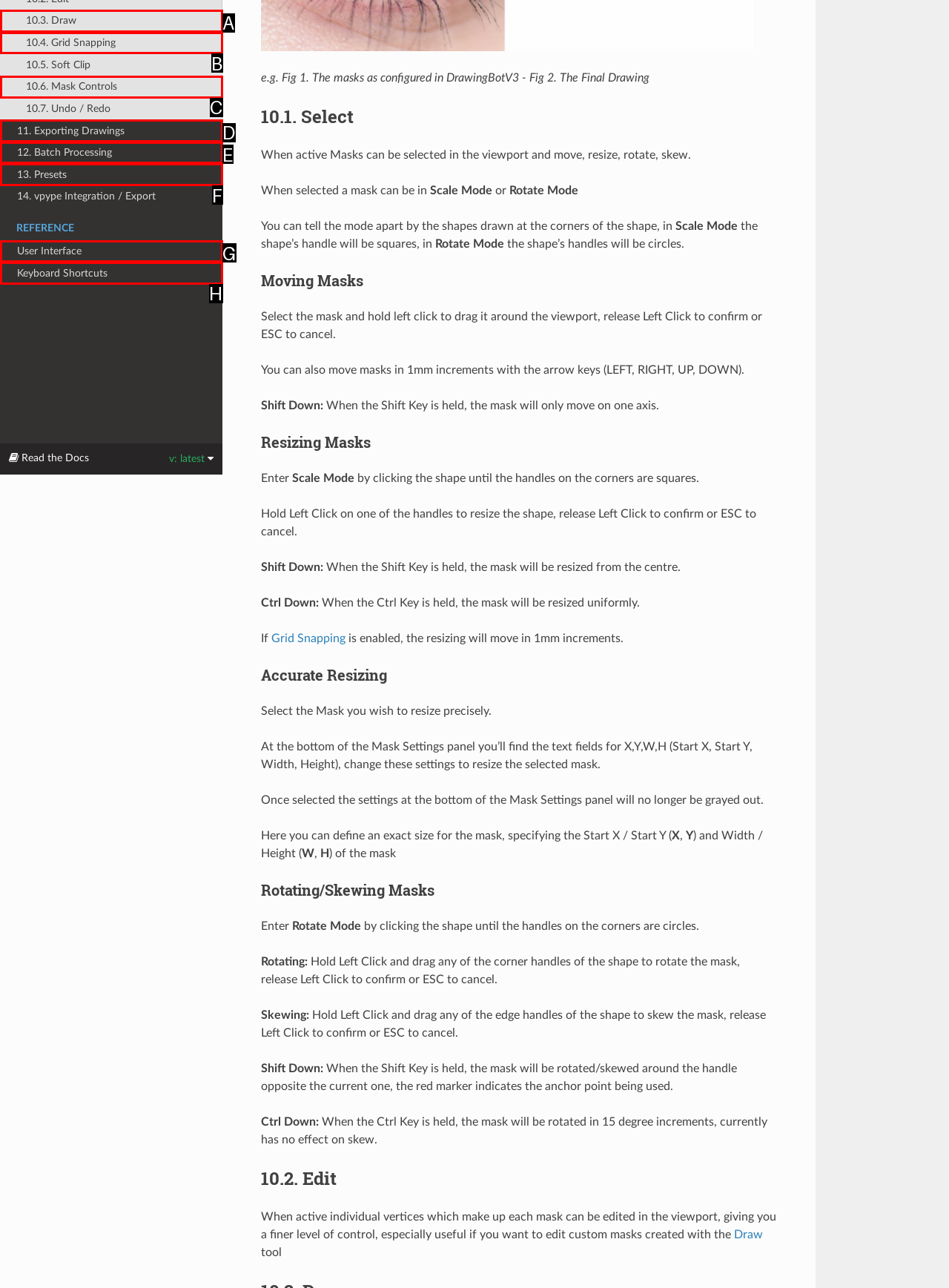Find the option that matches this description: 13. Presets
Provide the matching option's letter directly.

F